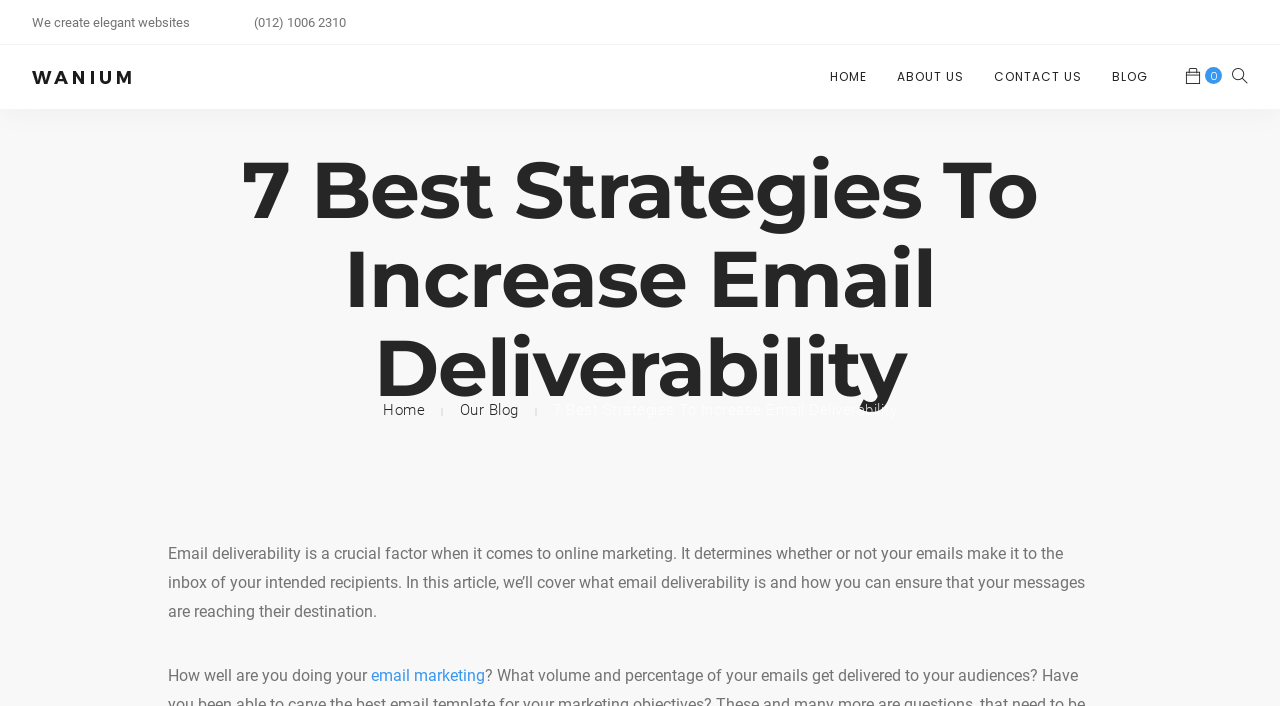Find the bounding box coordinates of the element you need to click on to perform this action: 'Learn about the company'. The coordinates should be represented by four float values between 0 and 1, in the format [left, top, right, bottom].

None